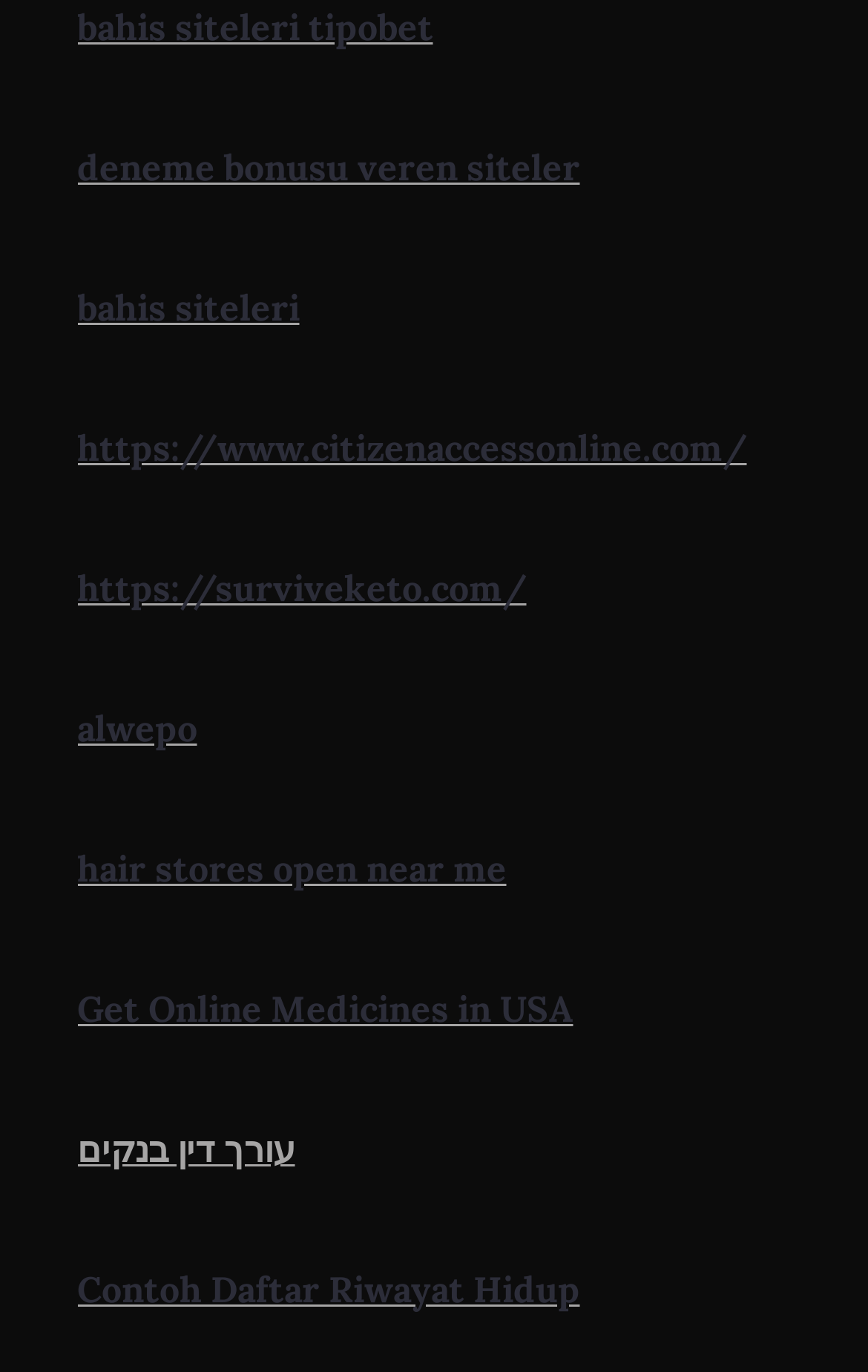Respond to the question below with a concise word or phrase:
What is the main purpose of this webpage?

Link directory